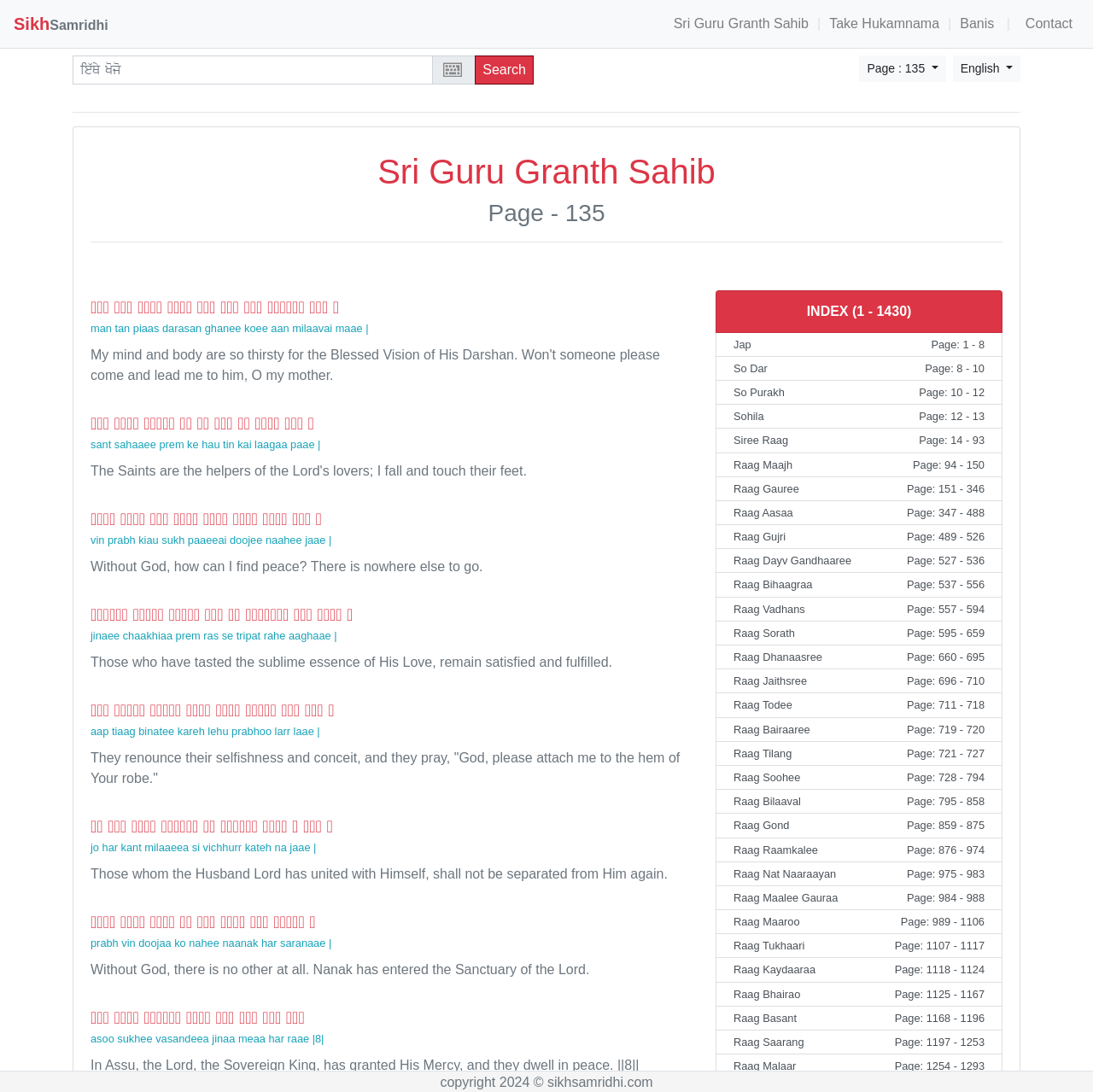Please answer the following question using a single word or phrase: 
What is the text of the first link on the top?

SikhSamridhi